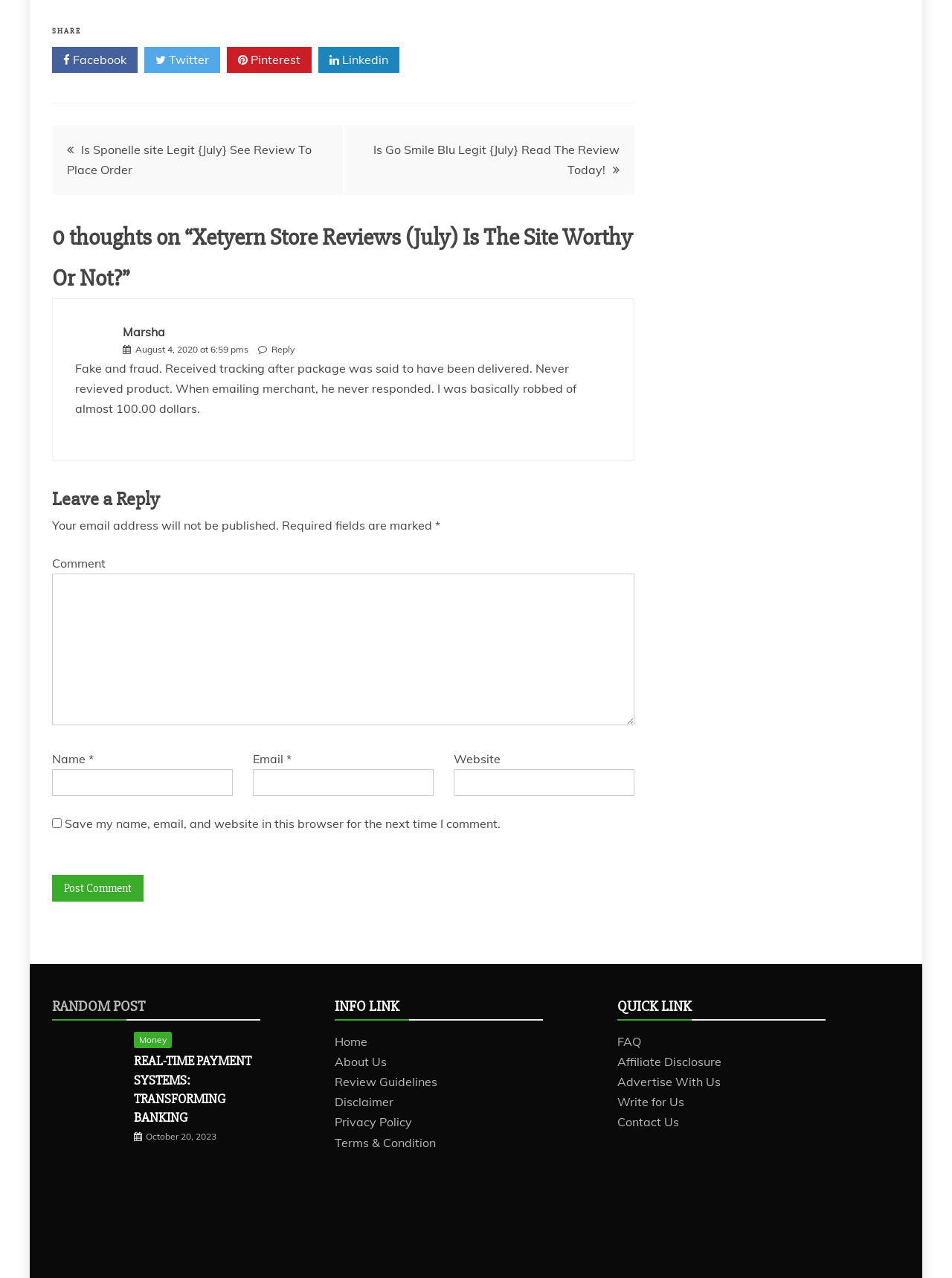Using the description "Advertise With Us", predict the bounding box of the relevant HTML element.

[0.648, 0.841, 0.757, 0.852]